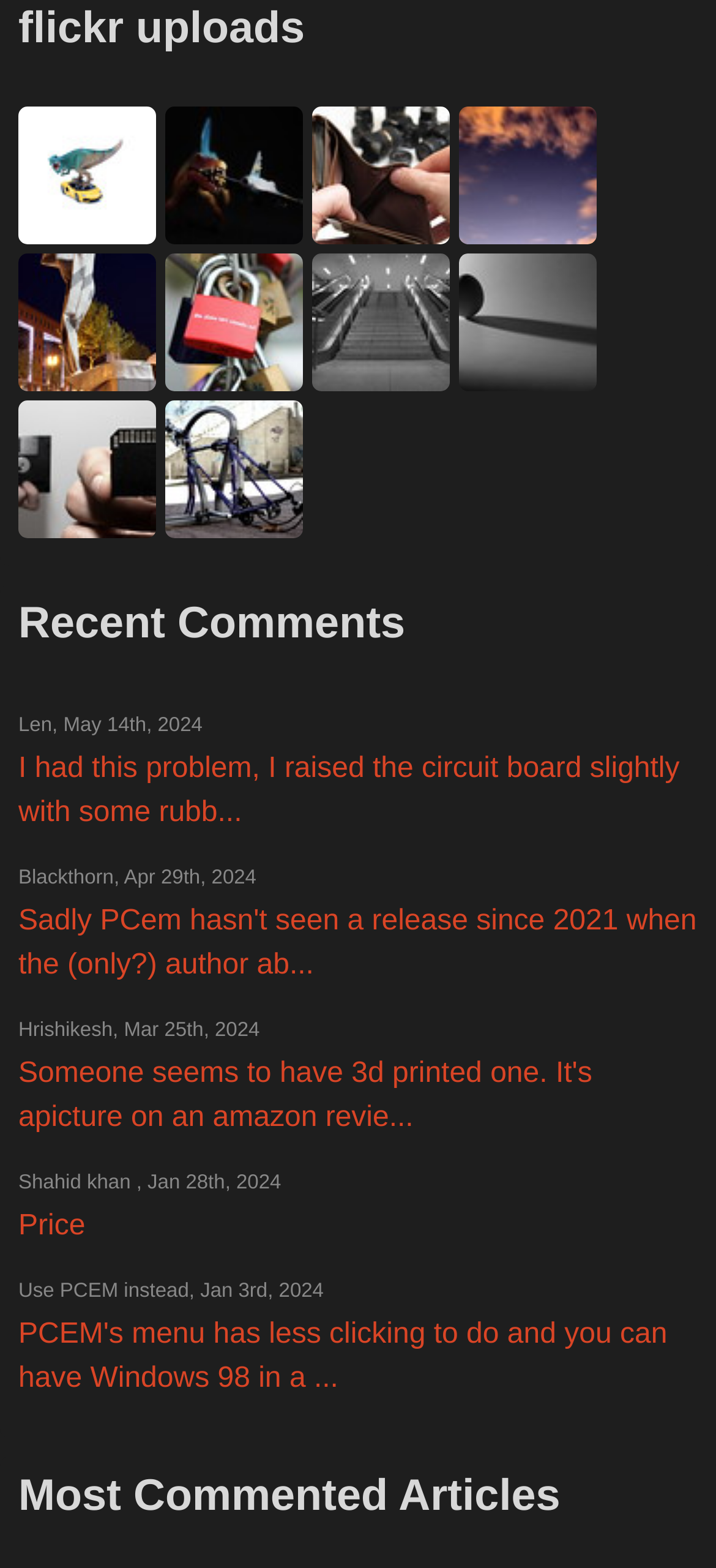Find the bounding box coordinates of the element I should click to carry out the following instruction: "read recent comments".

[0.026, 0.455, 0.283, 0.469]